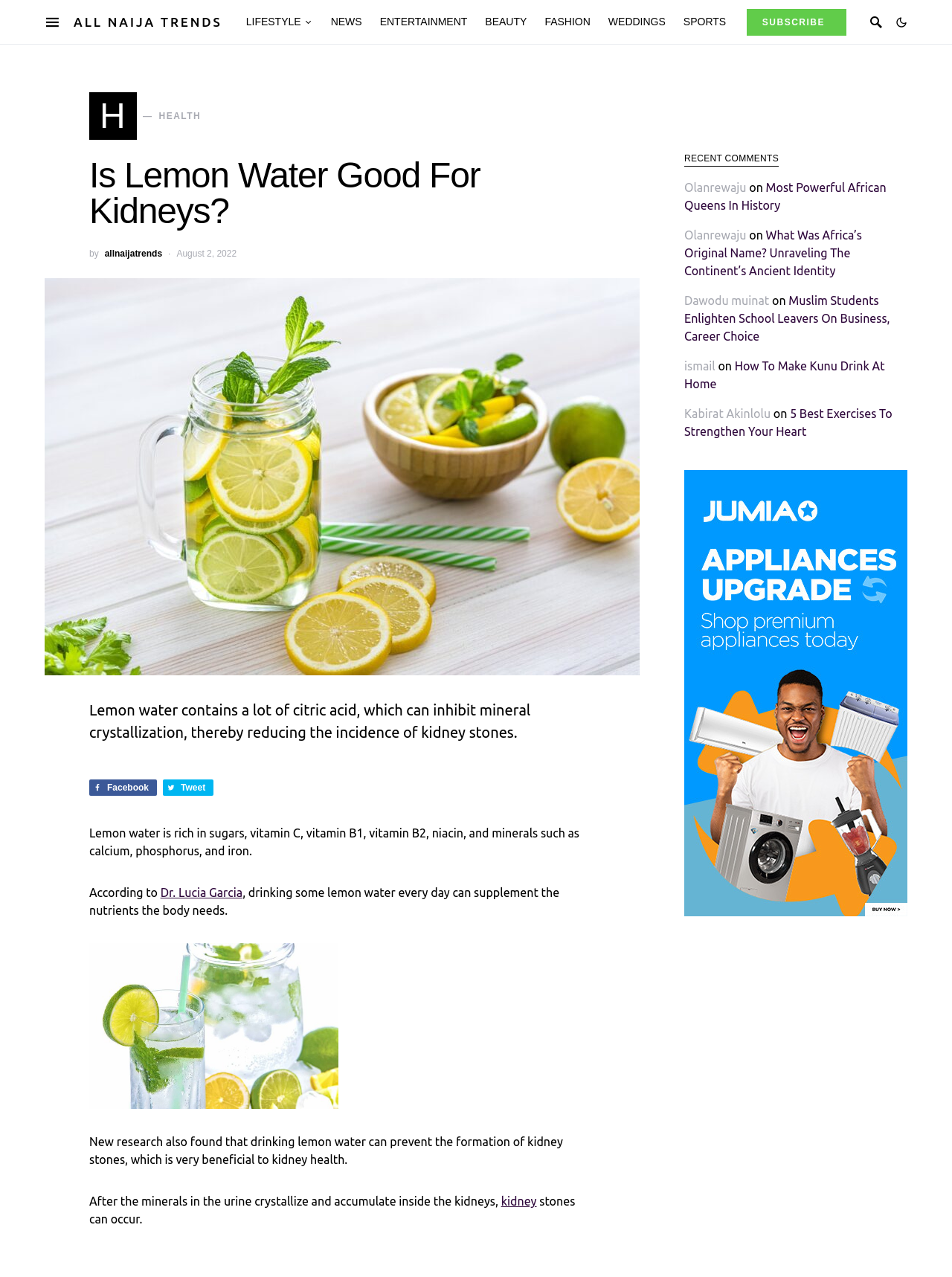Provide a brief response using a word or short phrase to this question:
What is the topic of the article?

Lemon water and kidneys